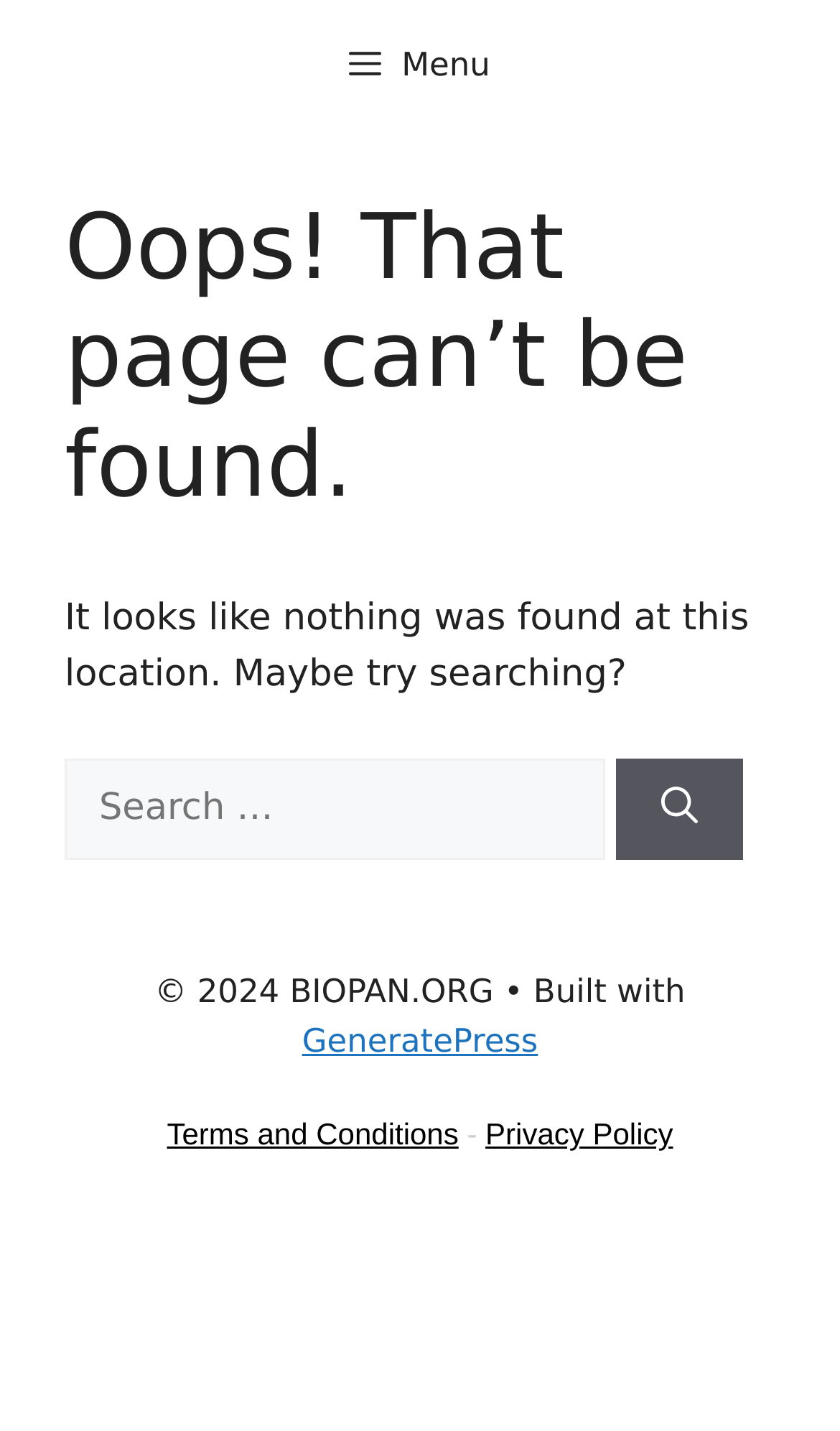Extract the top-level heading from the webpage and provide its text.

Oops! That page can’t be found.